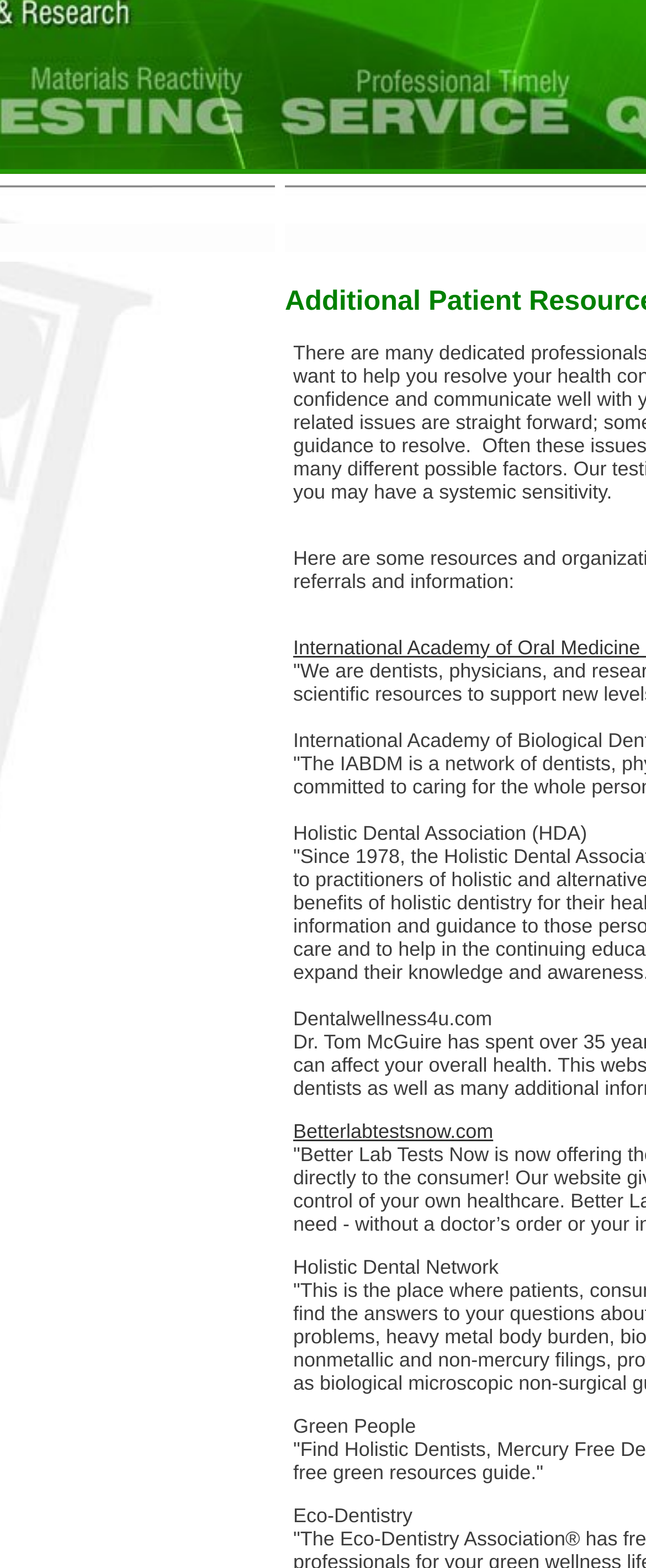Give a one-word or phrase response to the following question: How many websites are mentioned on this webpage?

3